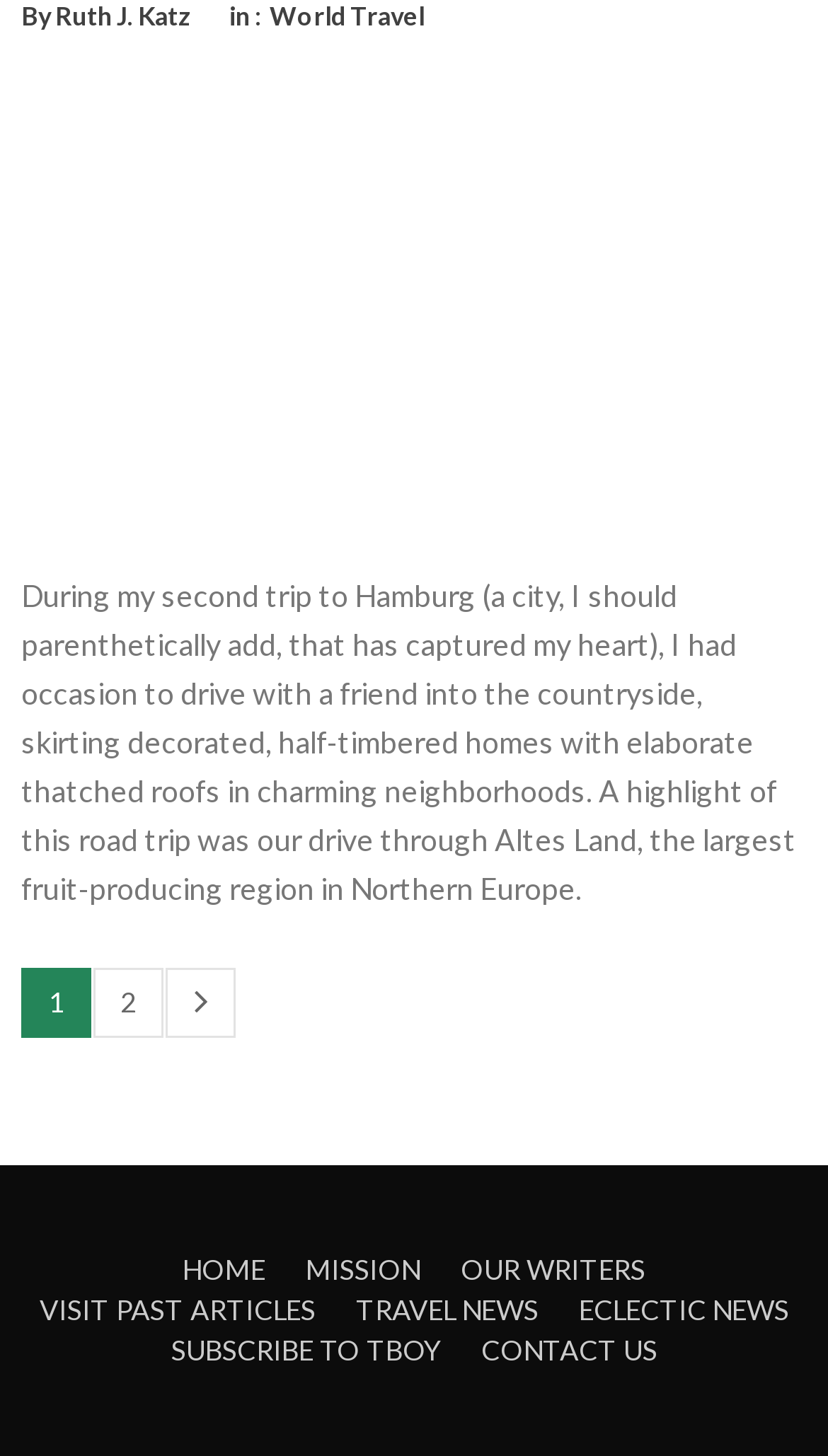What is the name of the hotel mentioned in the article?
Give a single word or phrase answer based on the content of the image.

Park Hyatt Hotel Hamburg